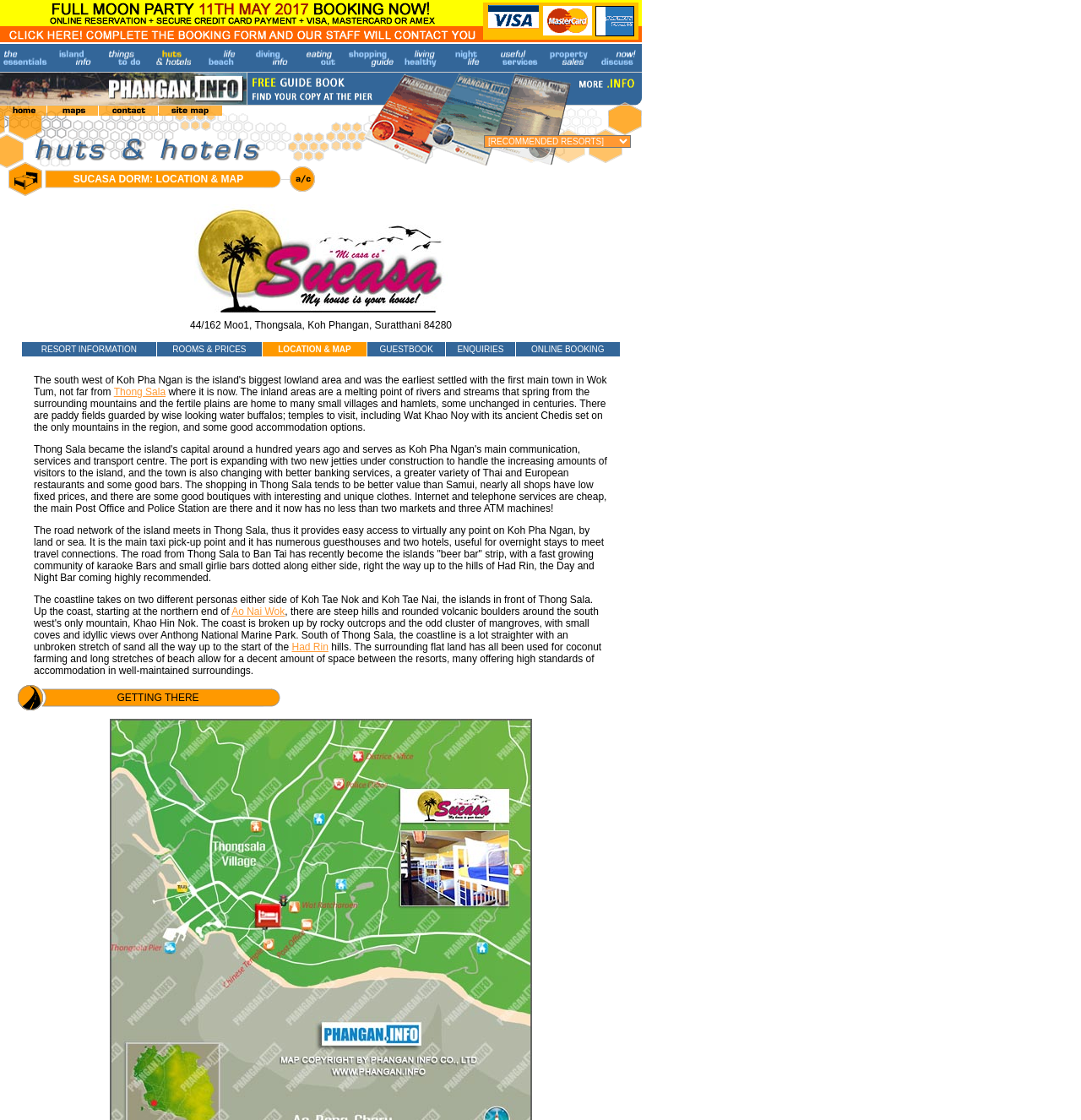Is this webpage focused on a specific event?
Examine the image and give a concise answer in one word or a short phrase.

No